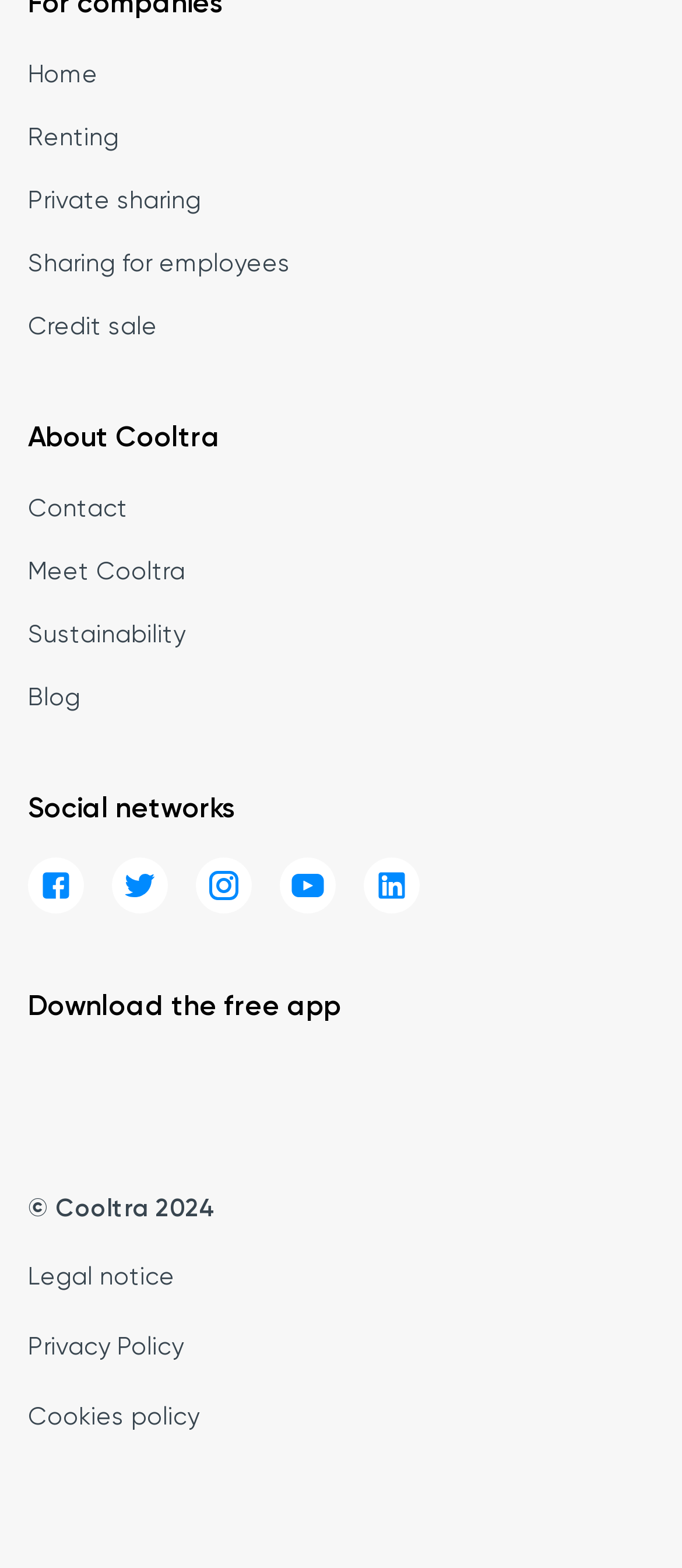Identify the bounding box coordinates of the part that should be clicked to carry out this instruction: "Download on the App Store".

[0.041, 0.673, 0.3, 0.706]